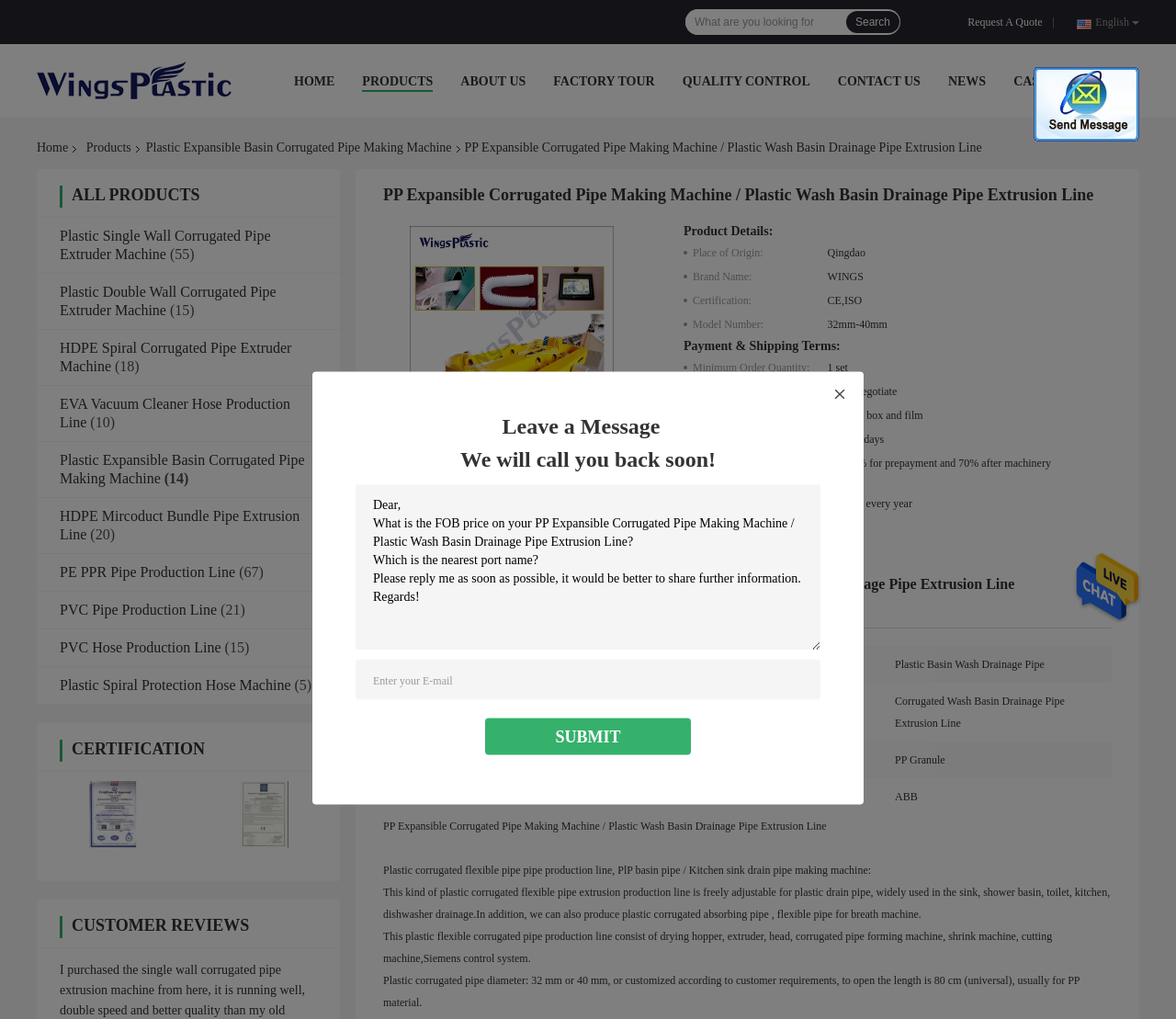What language is the webpage currently in?
Look at the screenshot and give a one-word or phrase answer.

English